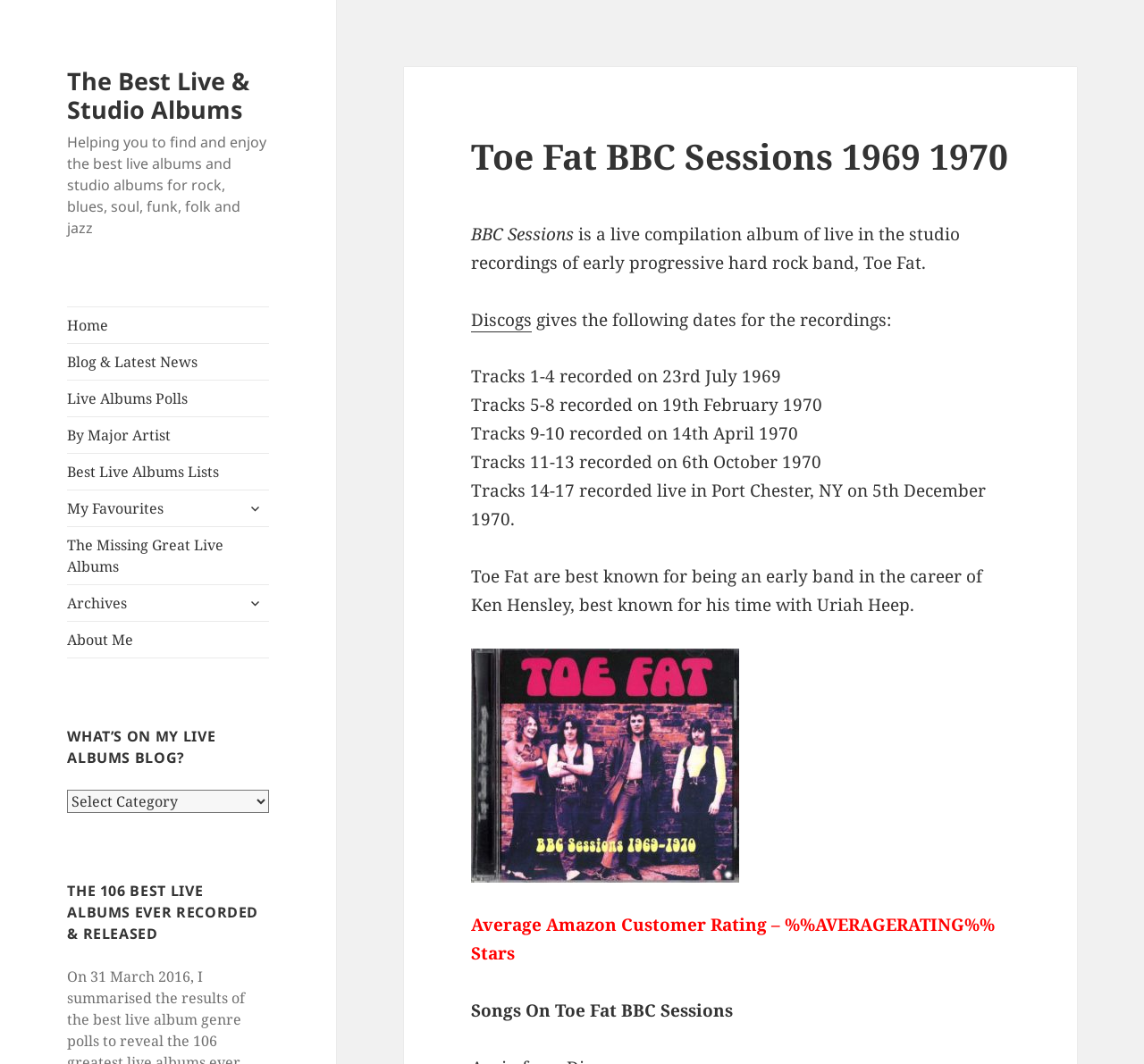Using the details from the image, please elaborate on the following question: How many tracks are recorded on 23rd July 1969?

I found the answer by looking at the static text 'Tracks 1-4 recorded on 23rd July 1969' which indicates that 4 tracks are recorded on that date.